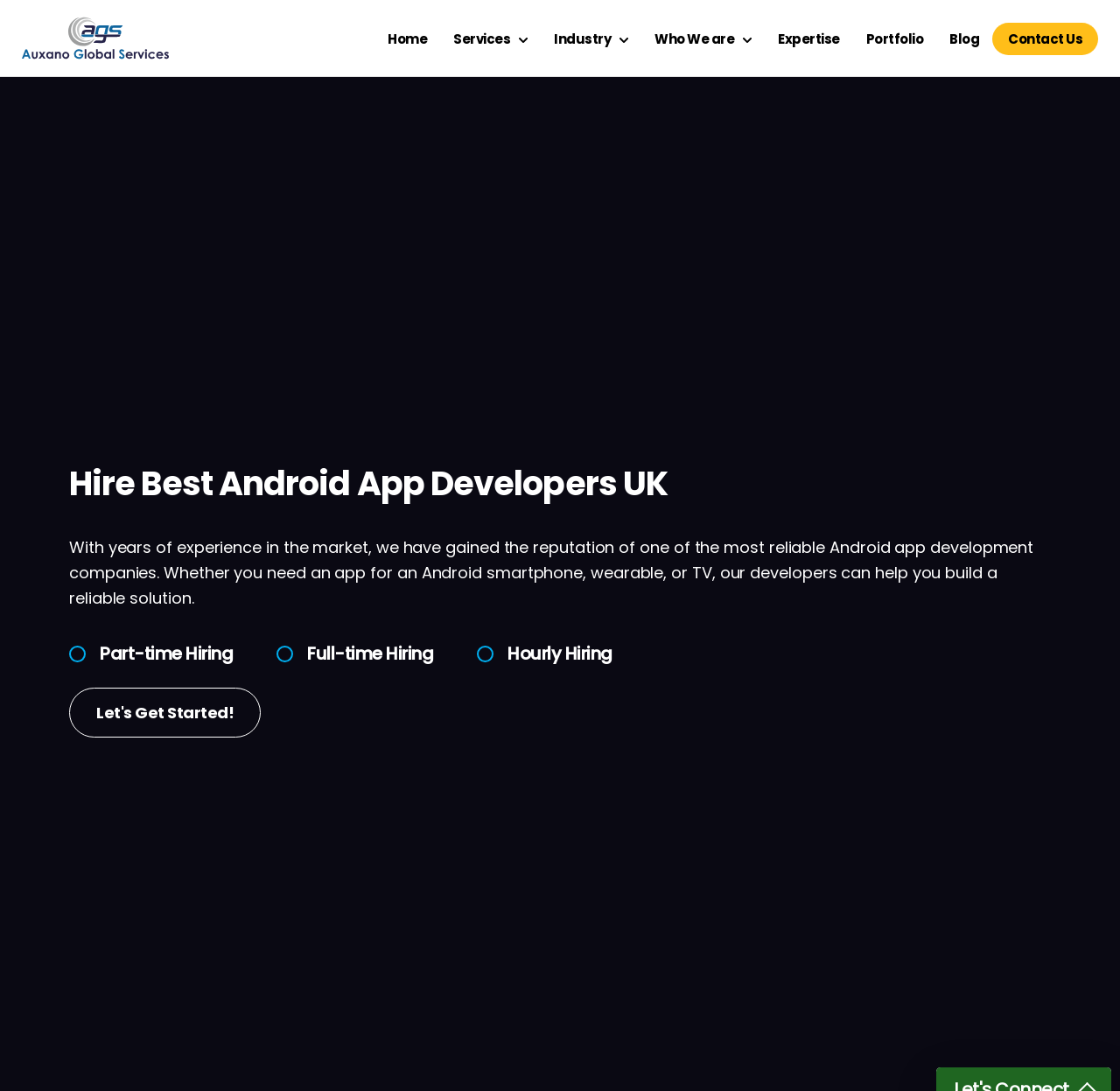Identify the bounding box coordinates of the region that should be clicked to execute the following instruction: "Get Started".

[0.062, 0.631, 0.233, 0.676]